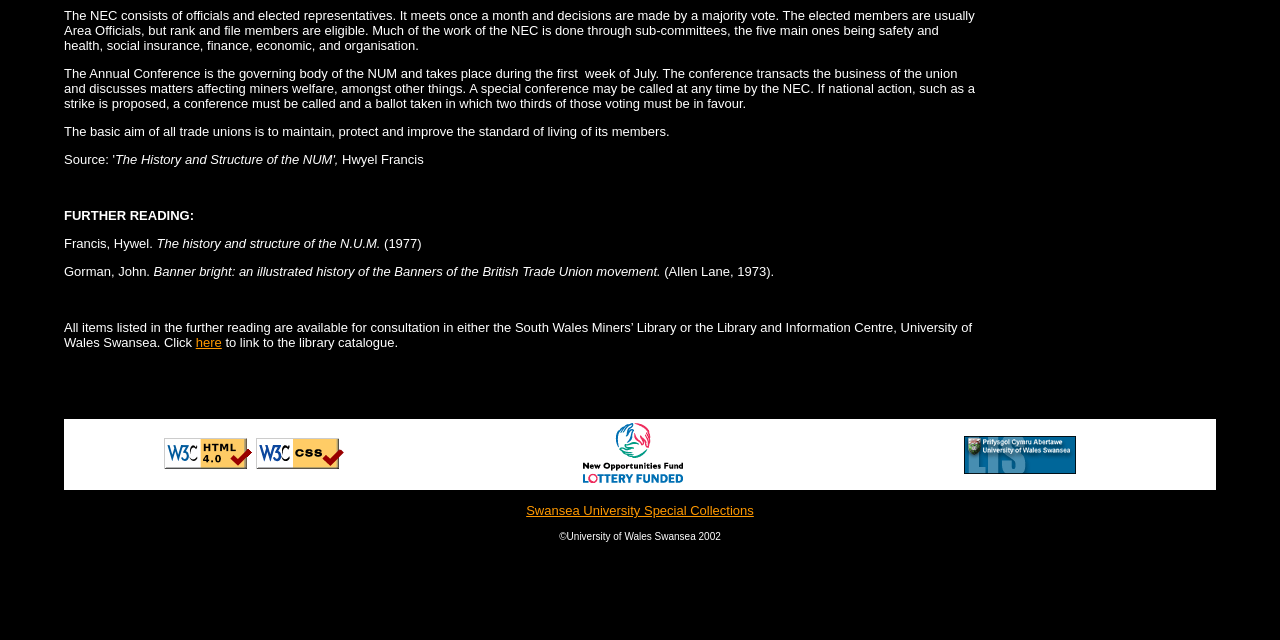Please find the bounding box for the following UI element description. Provide the coordinates in (top-left x, top-left y, bottom-right x, bottom-right y) format, with values between 0 and 1: alt="Valid CSS!"

[0.2, 0.713, 0.269, 0.737]